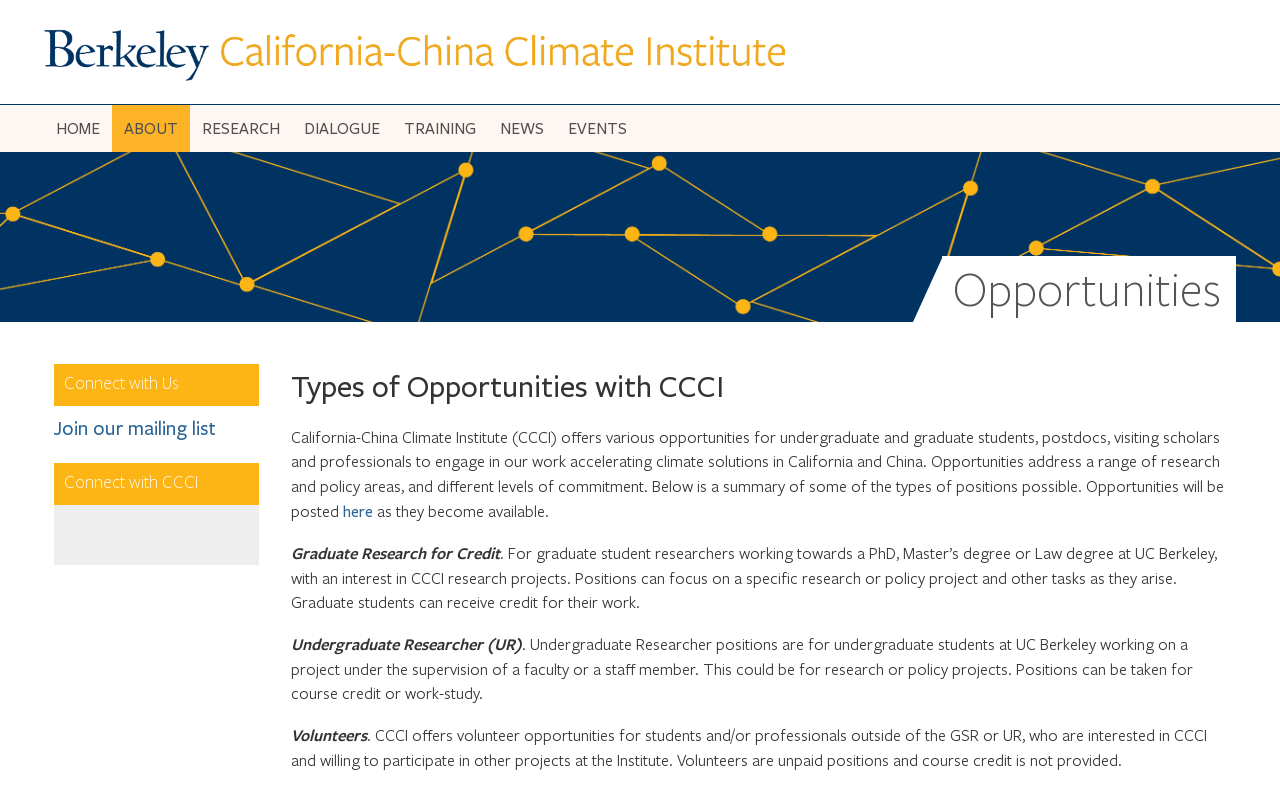How can I stay updated with CCCI?
Refer to the screenshot and deliver a thorough answer to the question presented.

To stay updated with CCCI, I can join their mailing list by clicking on the 'Join our mailing list' link, which is located in the 'Connect with Us' section, and its bounding box coordinates are [0.042, 0.529, 0.169, 0.558].